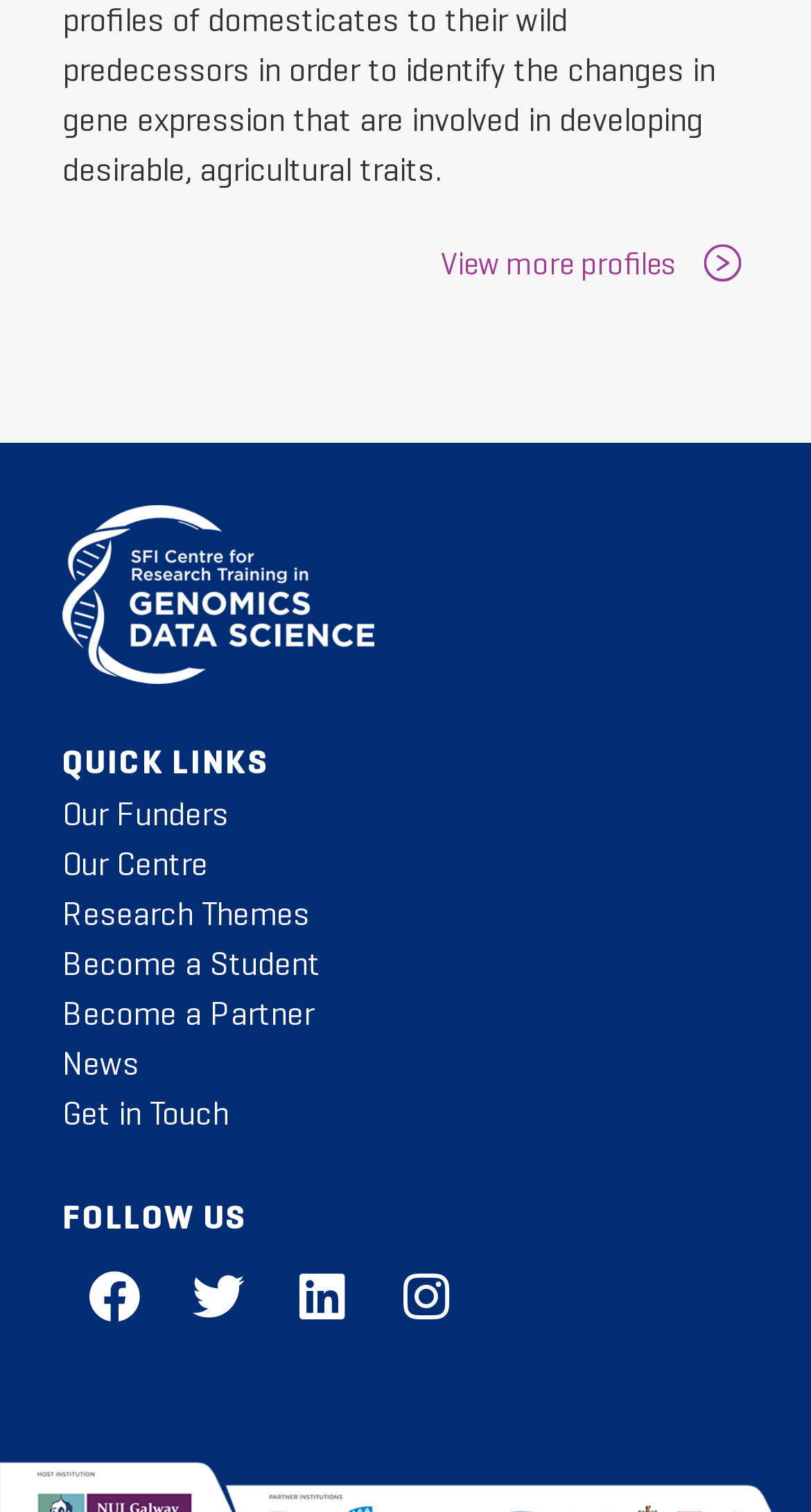Could you find the bounding box coordinates of the clickable area to complete this instruction: "Select an option from the language dropdown"?

None